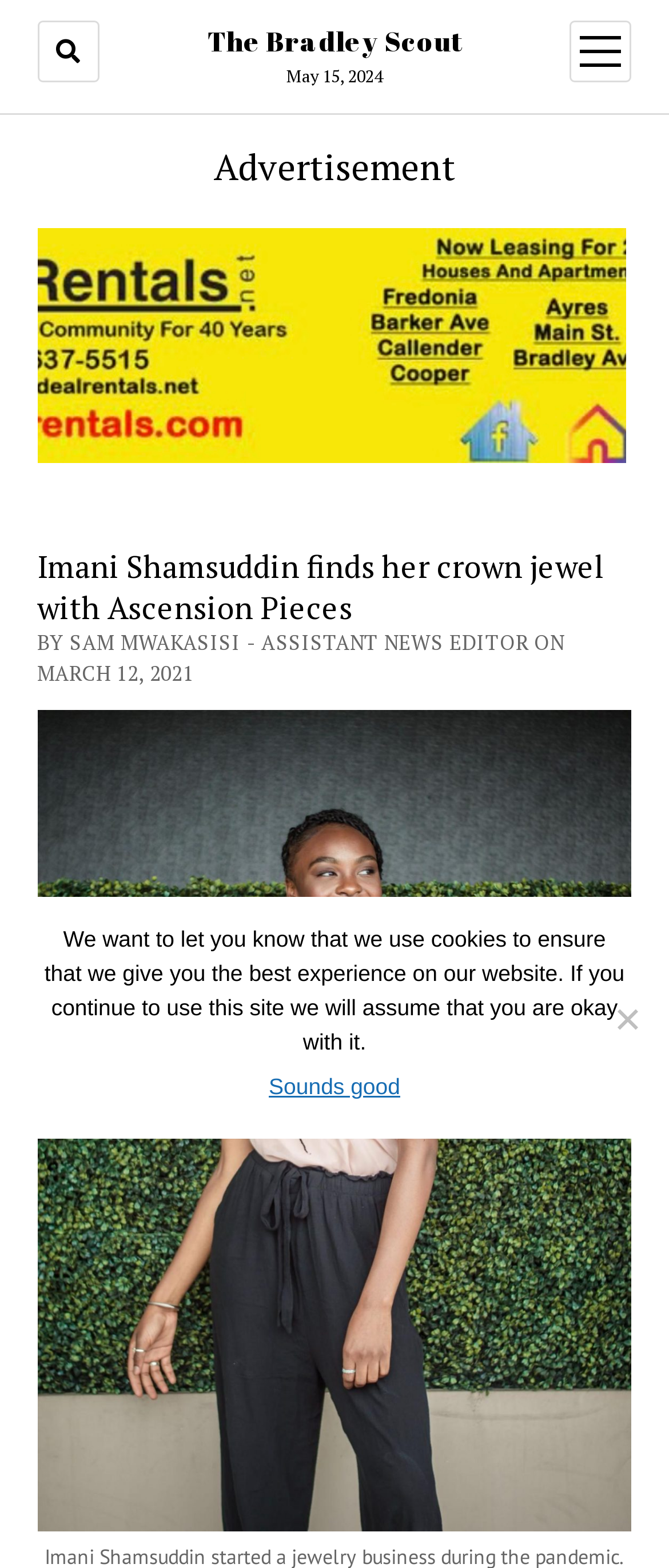Who is the author of the article?
Provide an in-depth answer to the question, covering all aspects.

I found the author's name by looking at the text below the article title, which says 'BY SAM MWAKASISI - ASSISTANT NEWS EDITOR ON MARCH 12, 2021'.